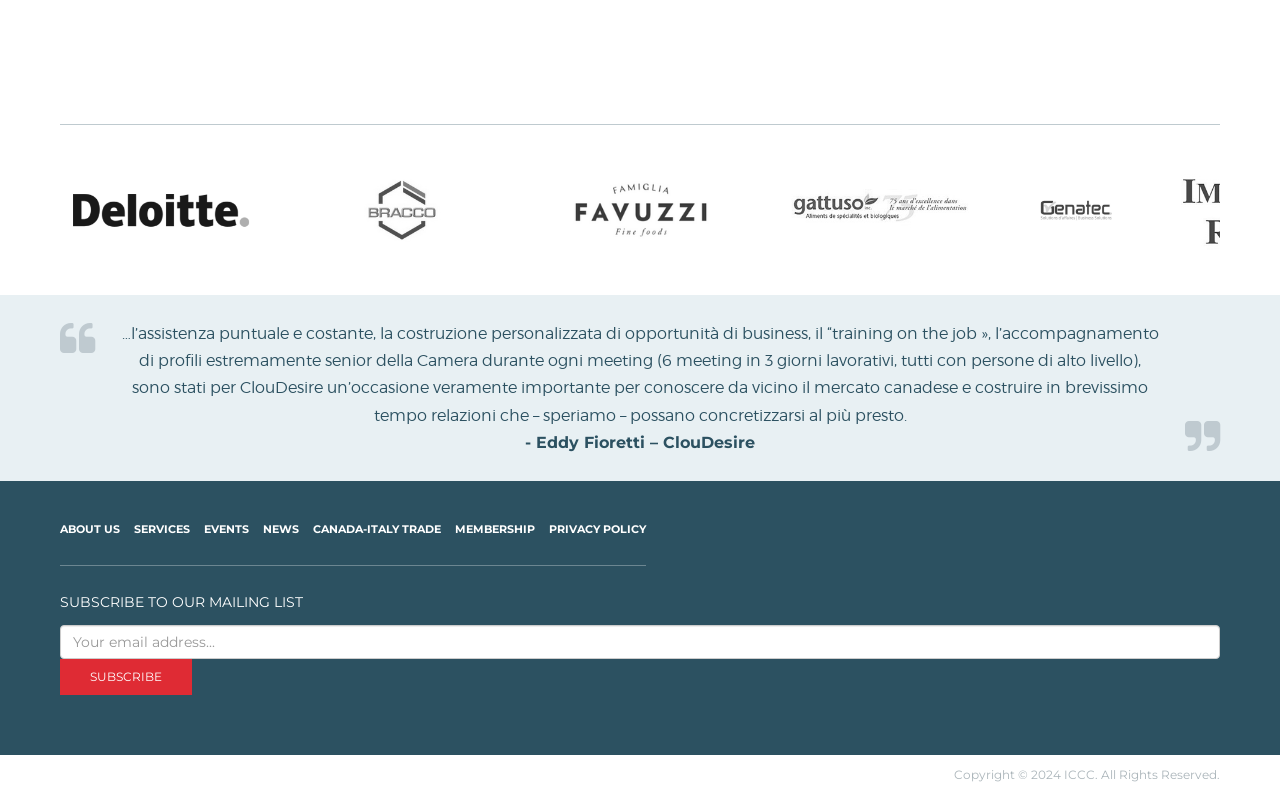Identify the bounding box coordinates for the region of the element that should be clicked to carry out the instruction: "Search for listings". The bounding box coordinates should be four float numbers between 0 and 1, i.e., [left, top, right, bottom].

None